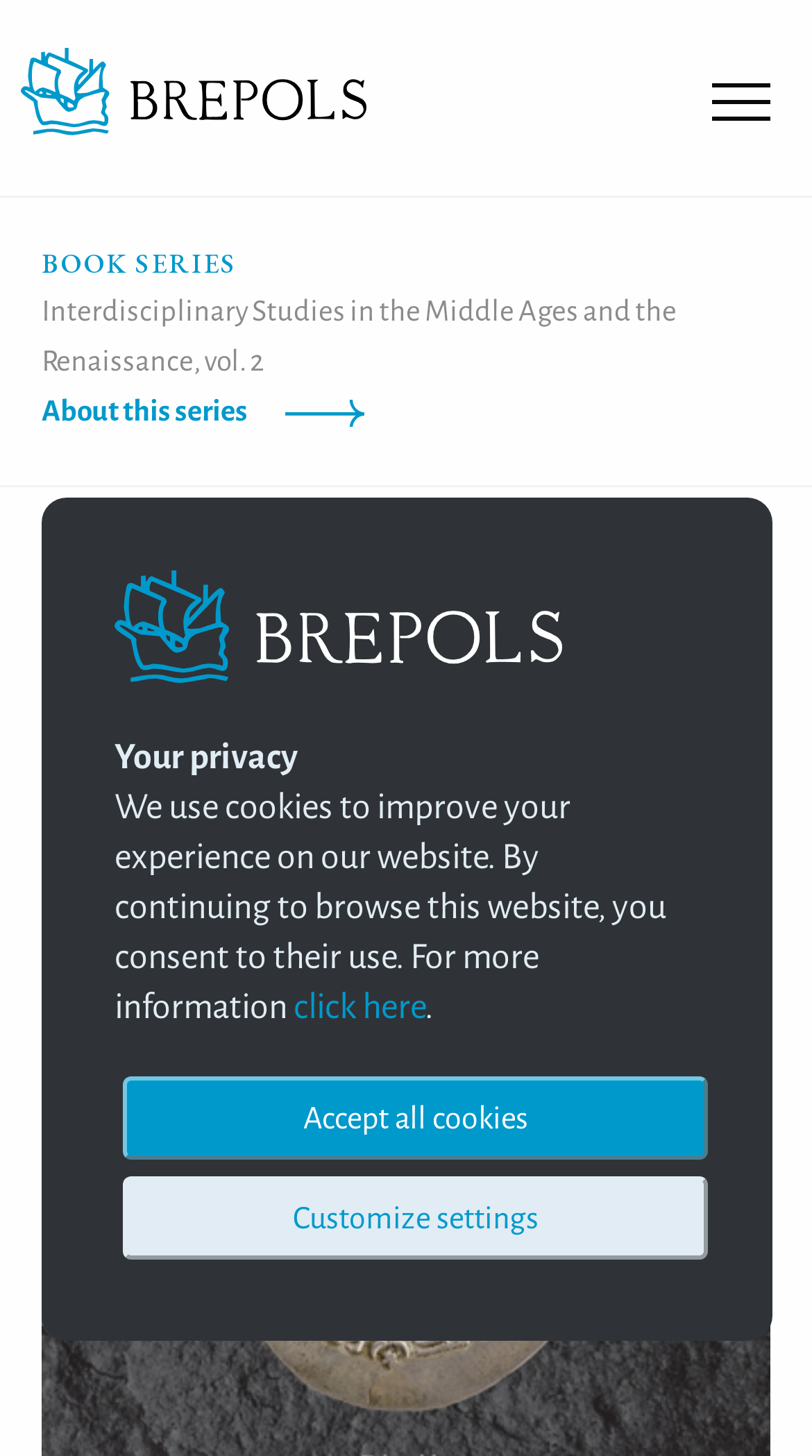Provide a brief response in the form of a single word or phrase:
What is the title of the book series?

BOOK SERIES